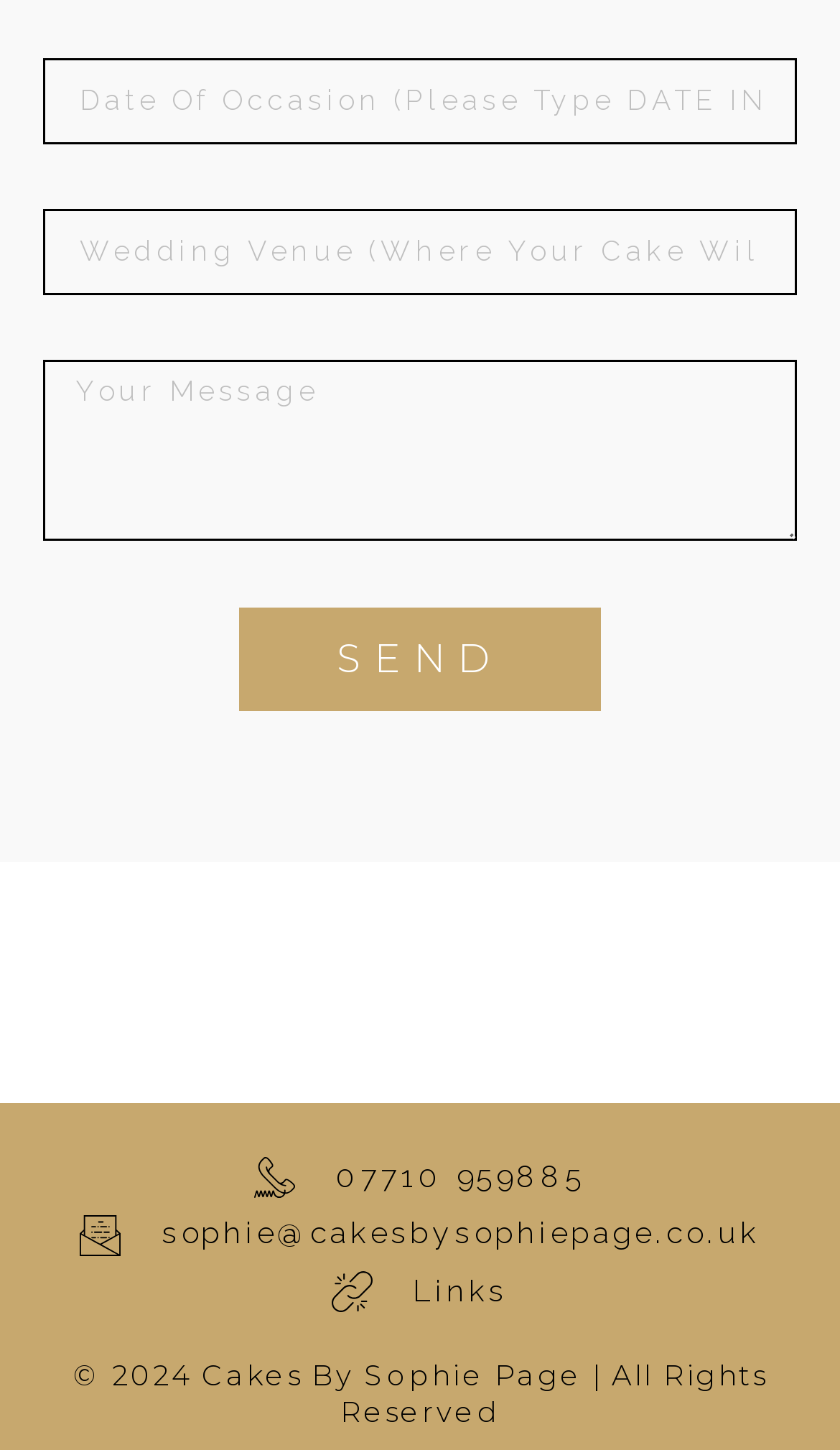What is the button below the 'Your Message' textbox for?
Based on the image, provide a one-word or brief-phrase response.

To send a message